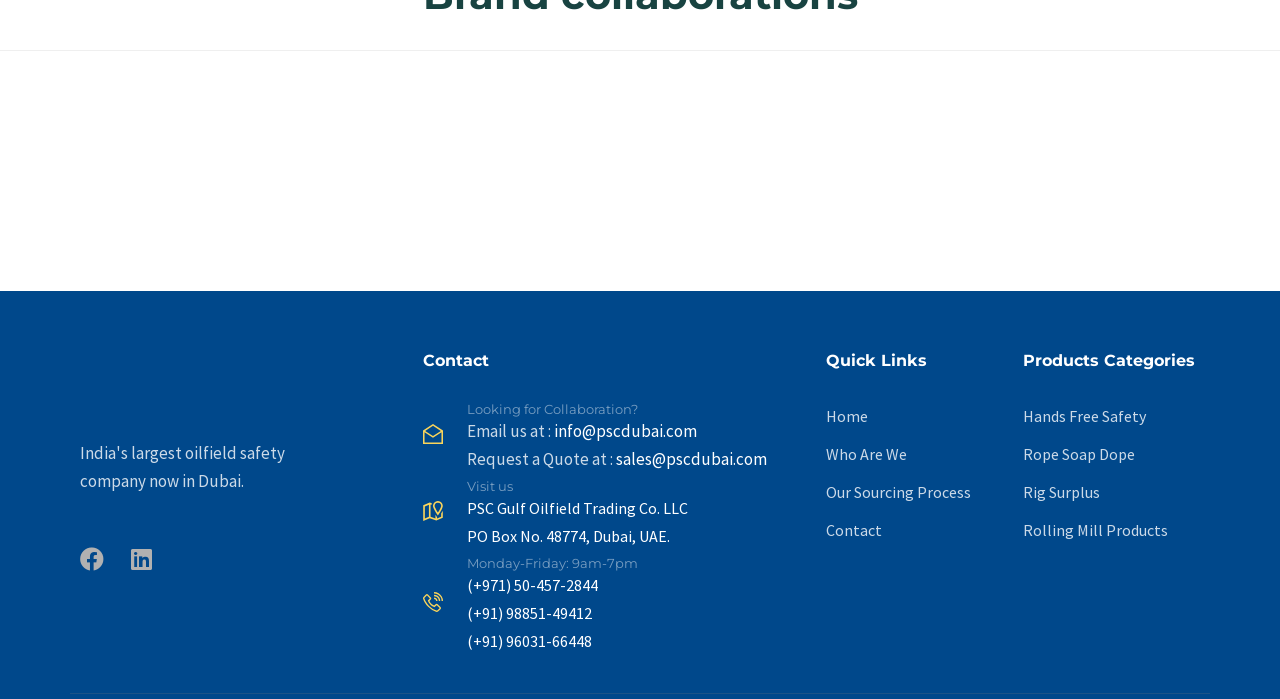What are the office hours?
Please respond to the question with a detailed and informative answer.

I found the office hours by looking at the section below the heading 'Visit us'. The hours are listed as 'Monday-Friday: 9am-7pm'.